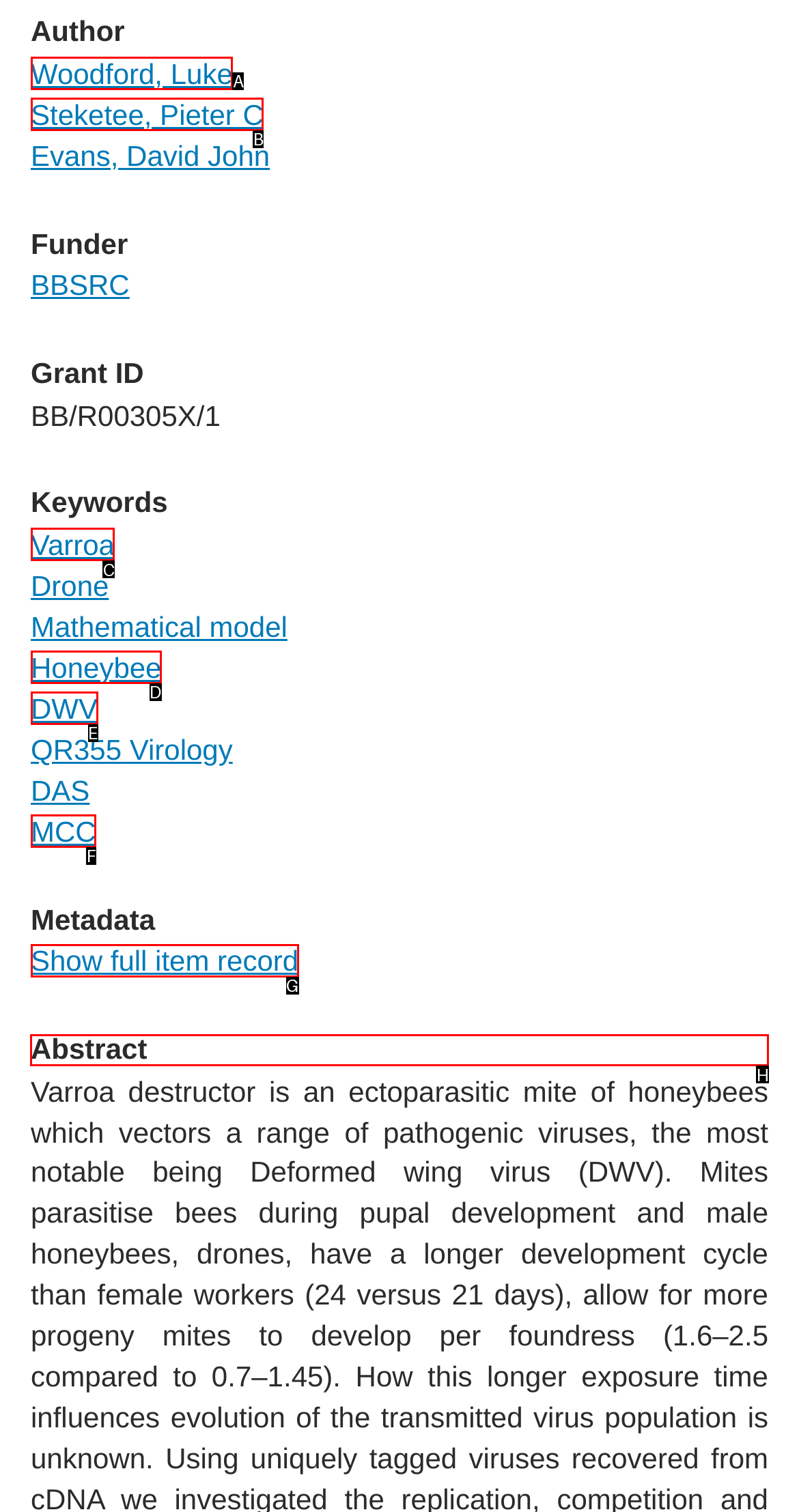Given the task: Read the BLOG, point out the letter of the appropriate UI element from the marked options in the screenshot.

None